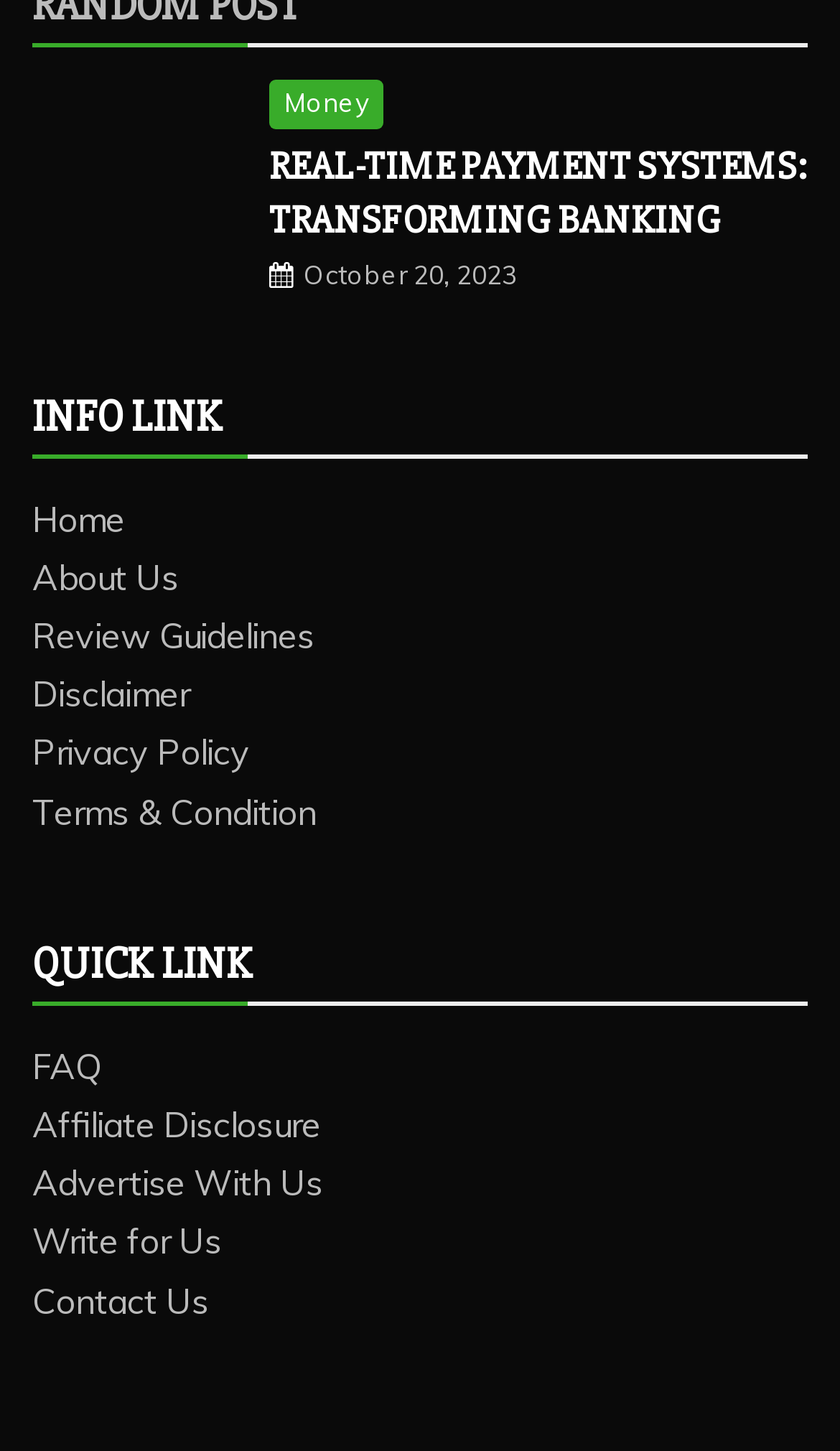How many sections are present in the webpage's navigation menu?
Kindly offer a detailed explanation using the data available in the image.

I counted the number of sections present in the webpage's navigation menu which are 'INFO LINK' and 'QUICK LINK'.